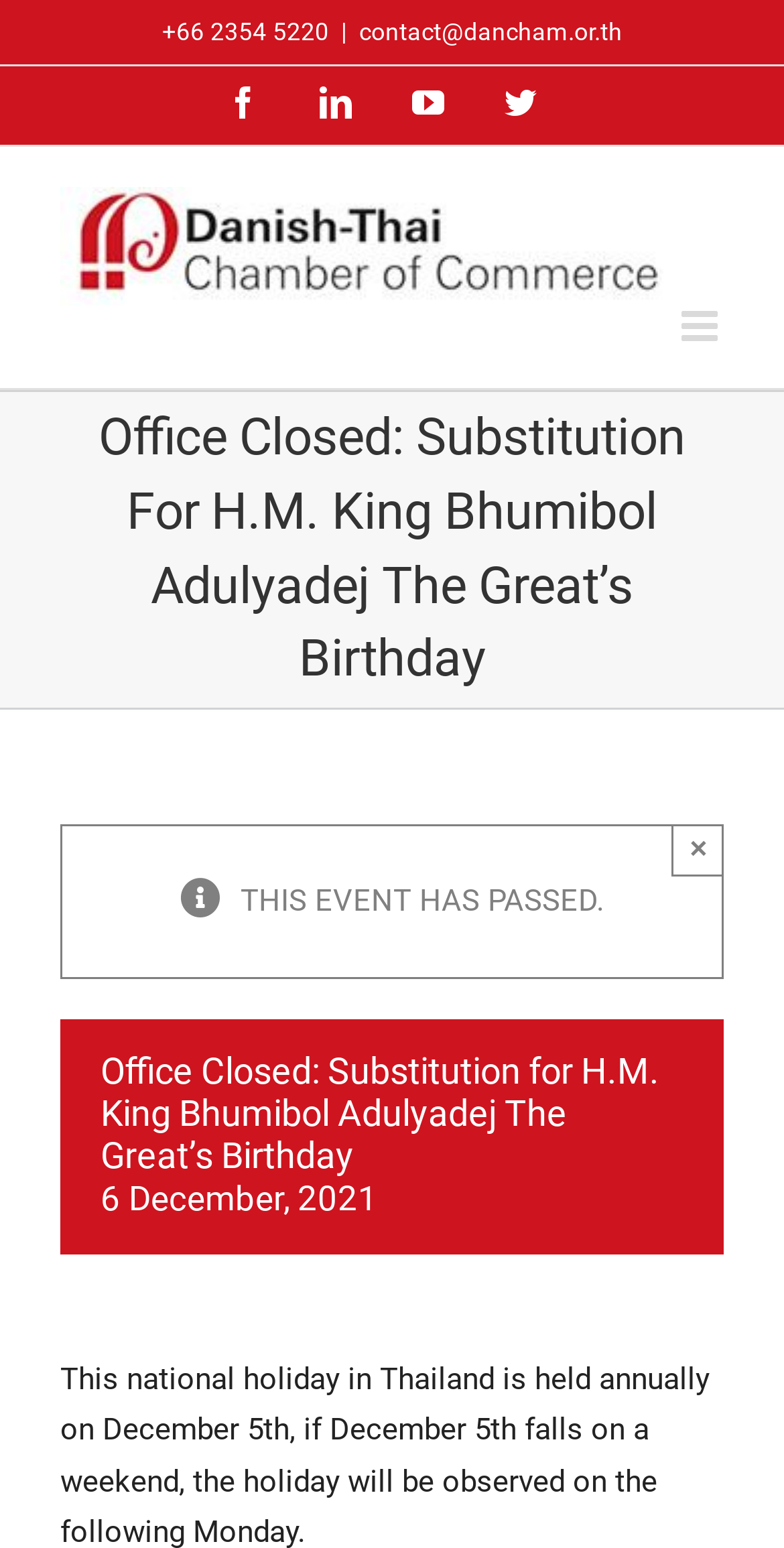Detail the various sections and features present on the webpage.

The webpage is about the Danish-Thai Chamber of Commerce, specifically announcing that their office is closed on December 5th, which is a national holiday in Thailand, in celebration of H.M. King Bhumibol Adulyadej The Great's birthday. 

At the top left of the page, there is a logo of the Danish-Thai Chamber of Commerce, accompanied by a toggle button to open the mobile menu. 

Below the logo, there is a page title bar with a heading that reads "Office Closed: Substitution For H.M. King Bhumibol Adulyadej The Great’s Birthday". 

To the right of the logo, there are social media links, including Facebook, LinkedIn, YouTube, and Twitter, represented by their respective icons. 

Above the page title bar, there is a contact information section with a phone number, an email address, and a separator line. 

The main content of the page is an alert box with a bold message "THIS EVENT HAS PASSED." and a "Close" button with an "×" symbol. 

Below the alert box, there are two headings, one repeating the title of the page, and the other indicating the date "6 December, 2021".